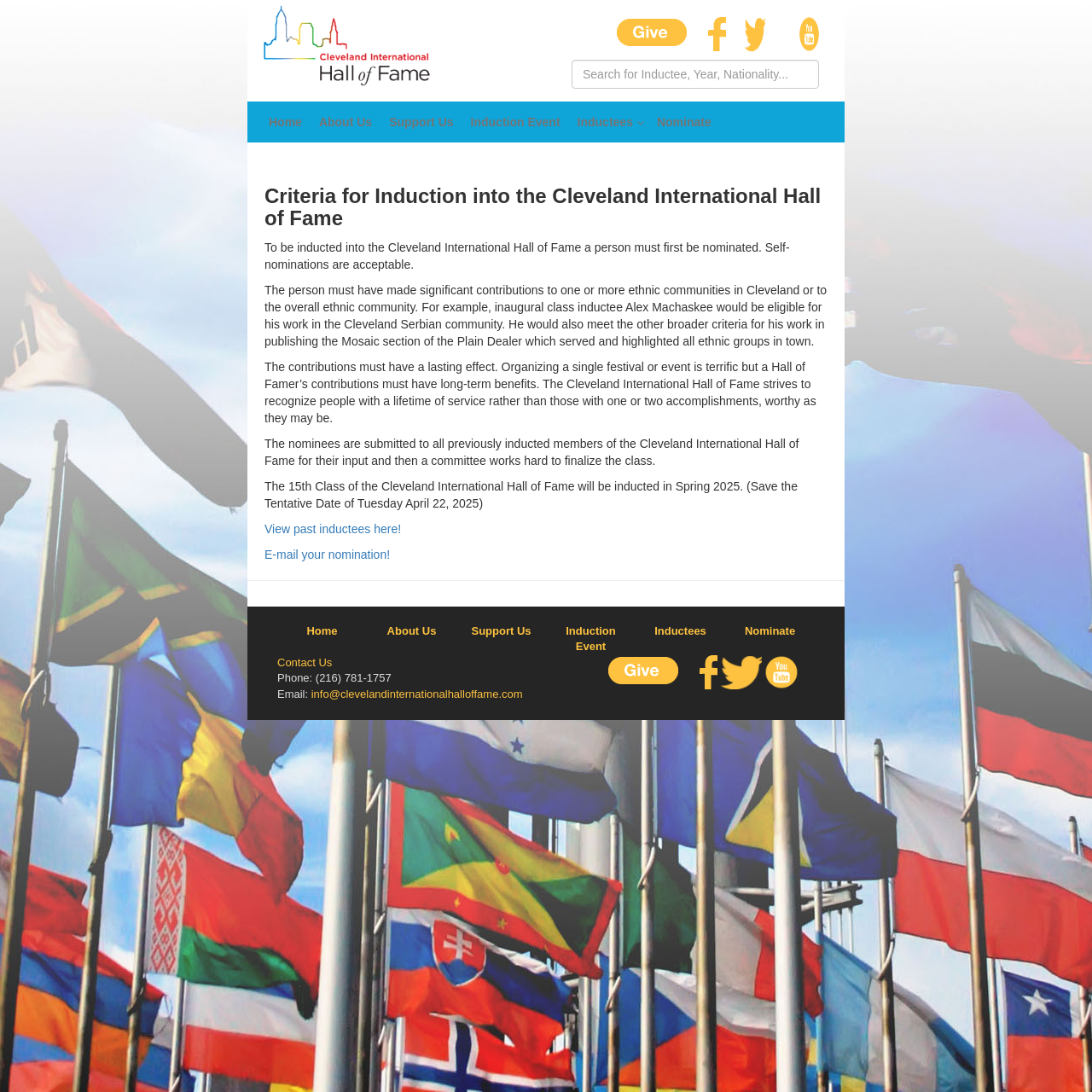Pinpoint the bounding box coordinates of the clickable area necessary to execute the following instruction: "View past inductees". The coordinates should be given as four float numbers between 0 and 1, namely [left, top, right, bottom].

[0.242, 0.478, 0.367, 0.49]